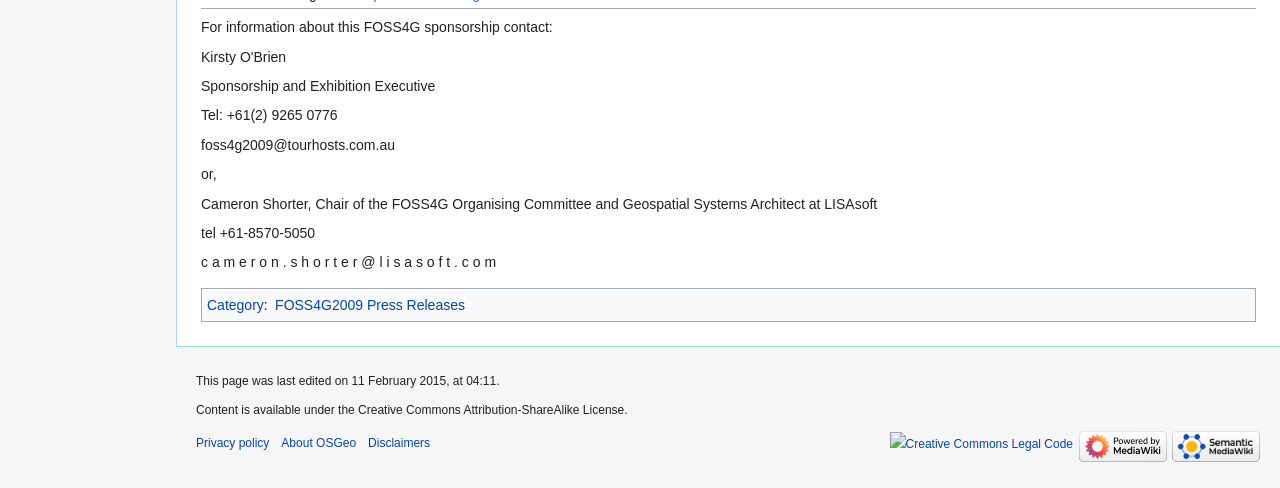What is the software that powers the website?
Using the screenshot, give a one-word or short phrase answer.

MediaWiki and Semantic MediaWiki